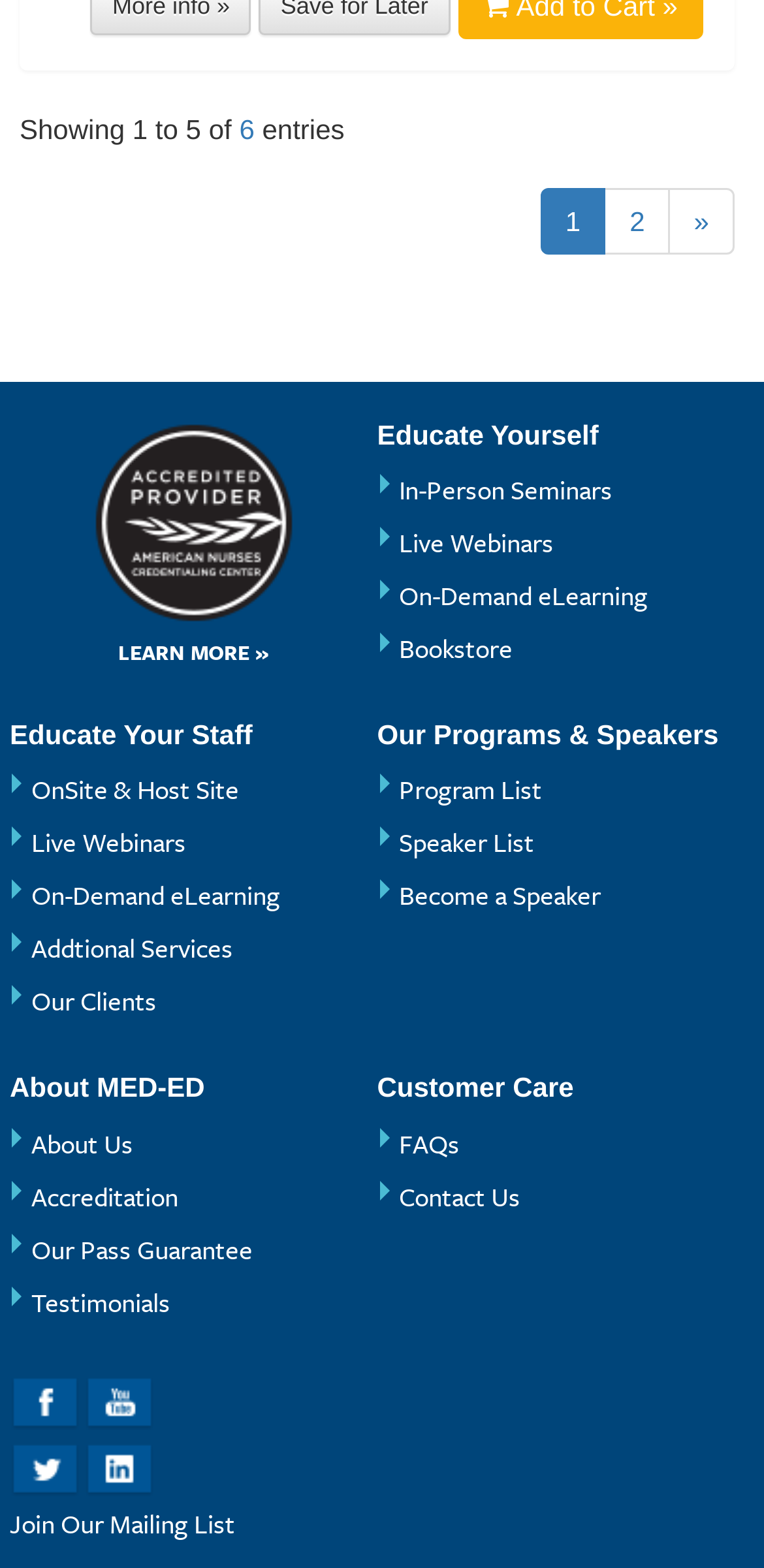Locate the bounding box coordinates of the element that needs to be clicked to carry out the instruction: "Join Our Mailing List". The coordinates should be given as four float numbers ranging from 0 to 1, i.e., [left, top, right, bottom].

[0.013, 0.959, 0.308, 0.984]